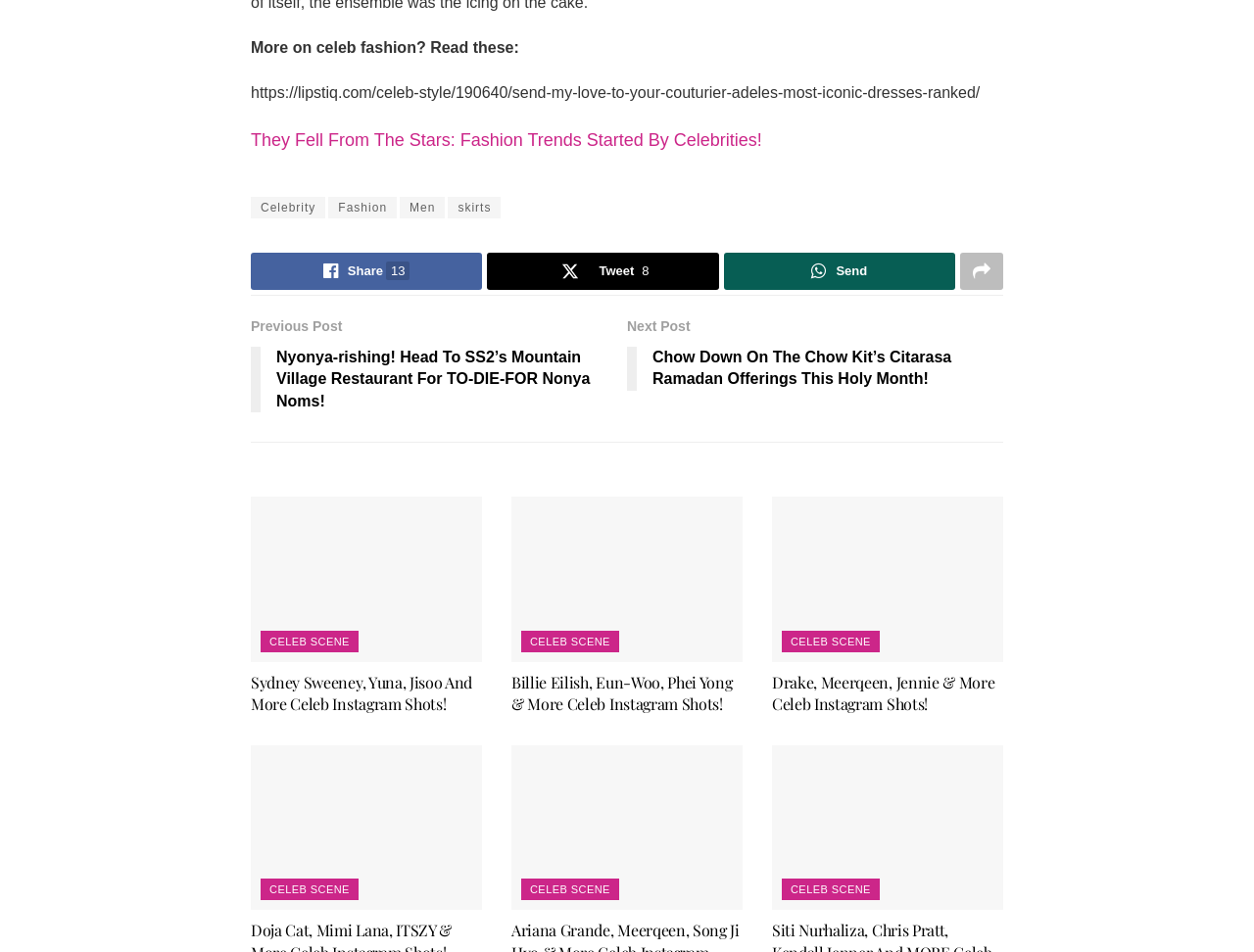Look at the image and give a detailed response to the following question: What is the topic of the article?

Based on the webpage content, I can see that the article is discussing celebrity fashion trends, with links to specific articles about celebrities' fashion styles and Instagram shots.